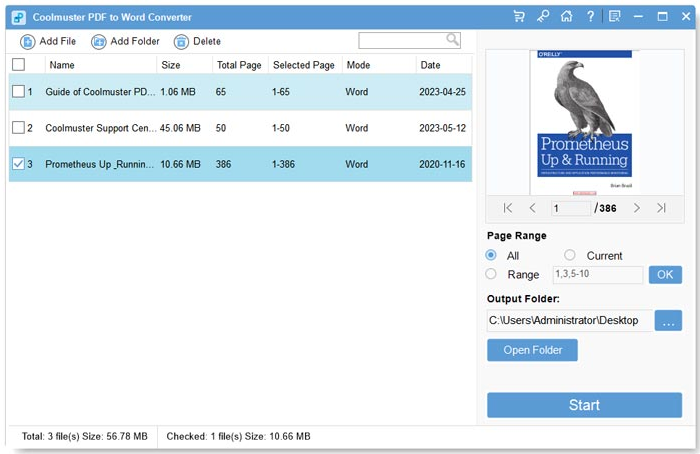Provide a rich and detailed narrative of the image.

The image depicts the interface of the Coolmuster PDF to Word Converter, showcasing a list of PDF files ready for conversion. The main section lists three PDF documents, with the highlighted selection being "Prometheus Up & Running," which contains a total of 386 pages and is specified to convert from pages 1 to 386. The interface includes options for the conversion settings under "Page Range," allowing users to select all pages, the current page, or a specific range. Additionally, there is a designated output folder path shown, indicating where the new Word file will be saved. At the bottom right, the "Start" button is available to initiate the conversion process, making it user-friendly for quick and efficient PDF management. The overall layout emphasizes ease of use for configuring conversion preferences.